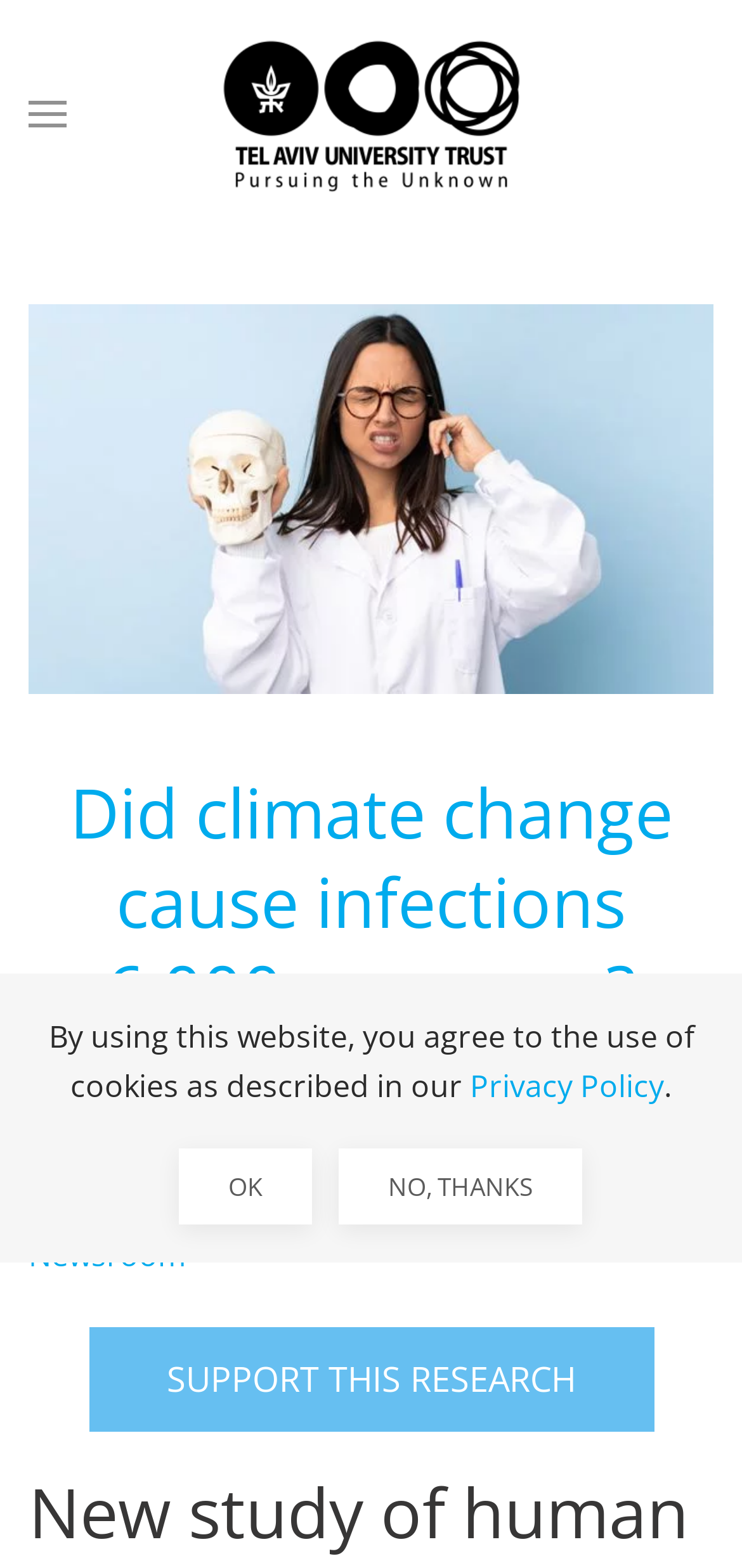Locate the bounding box of the UI element defined by this description: "Ok". The coordinates should be given as four float numbers between 0 and 1, formatted as [left, top, right, bottom].

[0.241, 0.732, 0.421, 0.781]